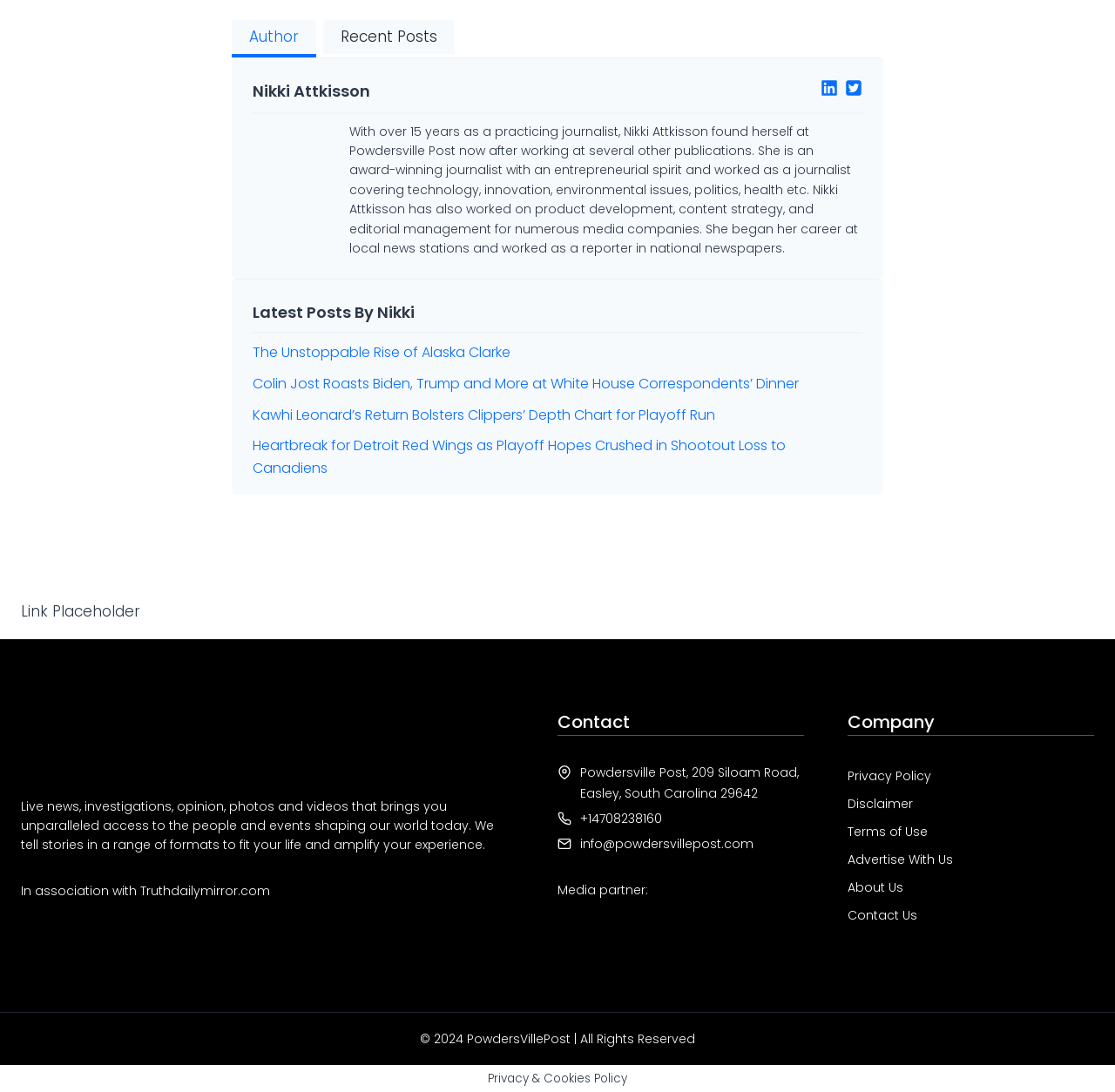What is the name of the publication Nikki Attkisson is currently working at?
Look at the image and respond with a one-word or short-phrase answer.

Powdersville Post